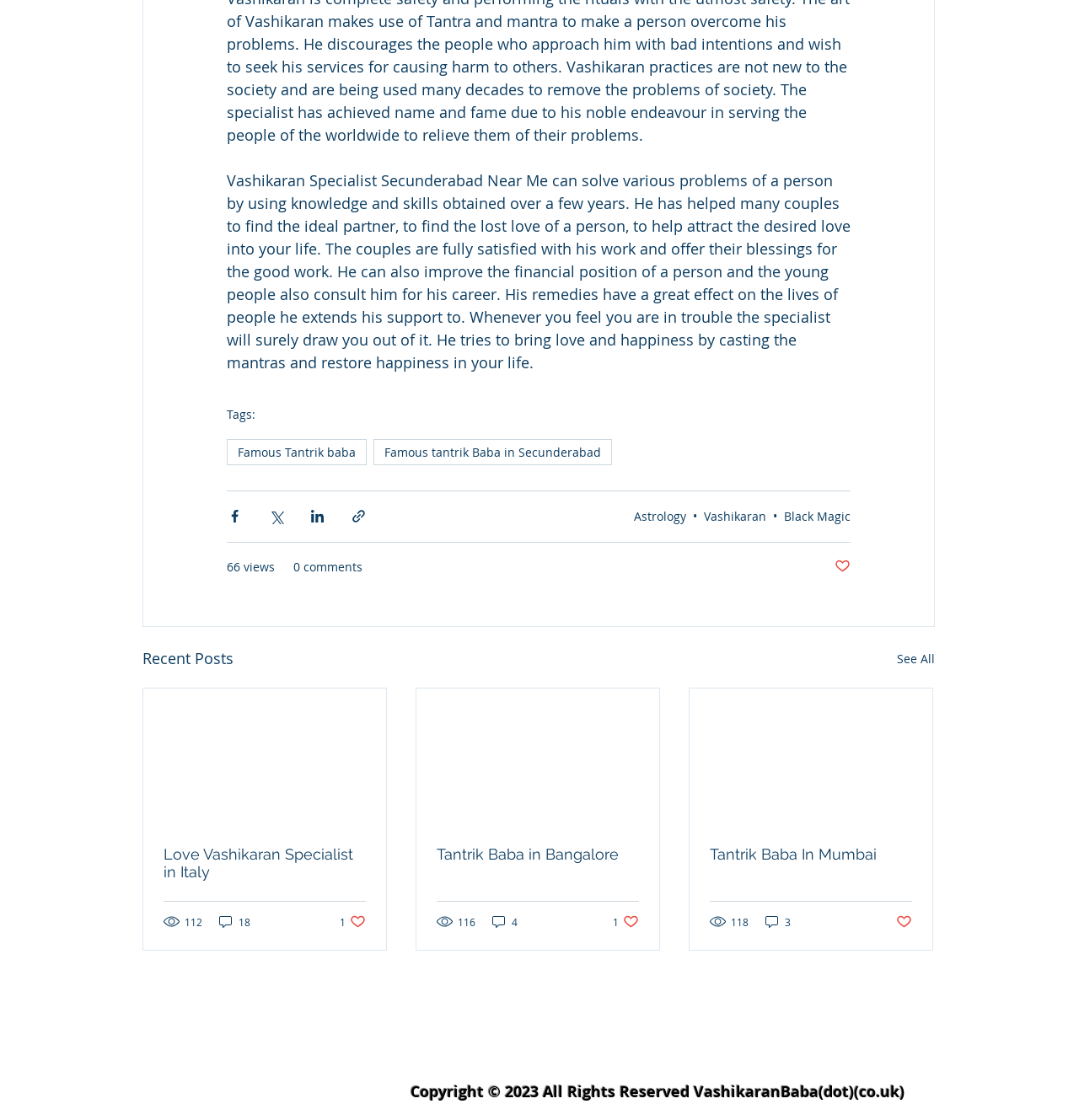How many views does the first article have?
Provide a detailed answer to the question using information from the image.

The first article has 112 views, which is indicated by the generic element '112 views' with an image icon.